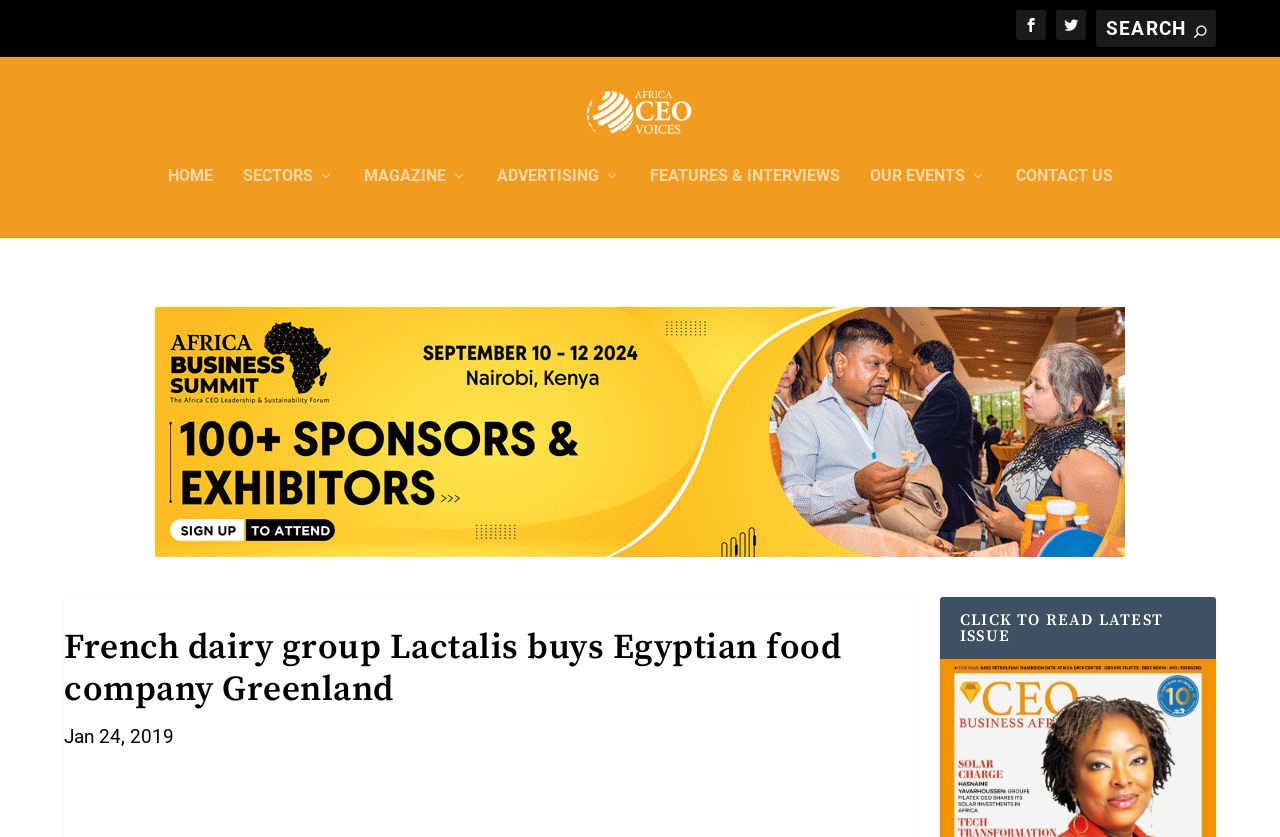Please identify the bounding box coordinates of where to click in order to follow the instruction: "go to home page".

[0.131, 0.237, 0.166, 0.32]